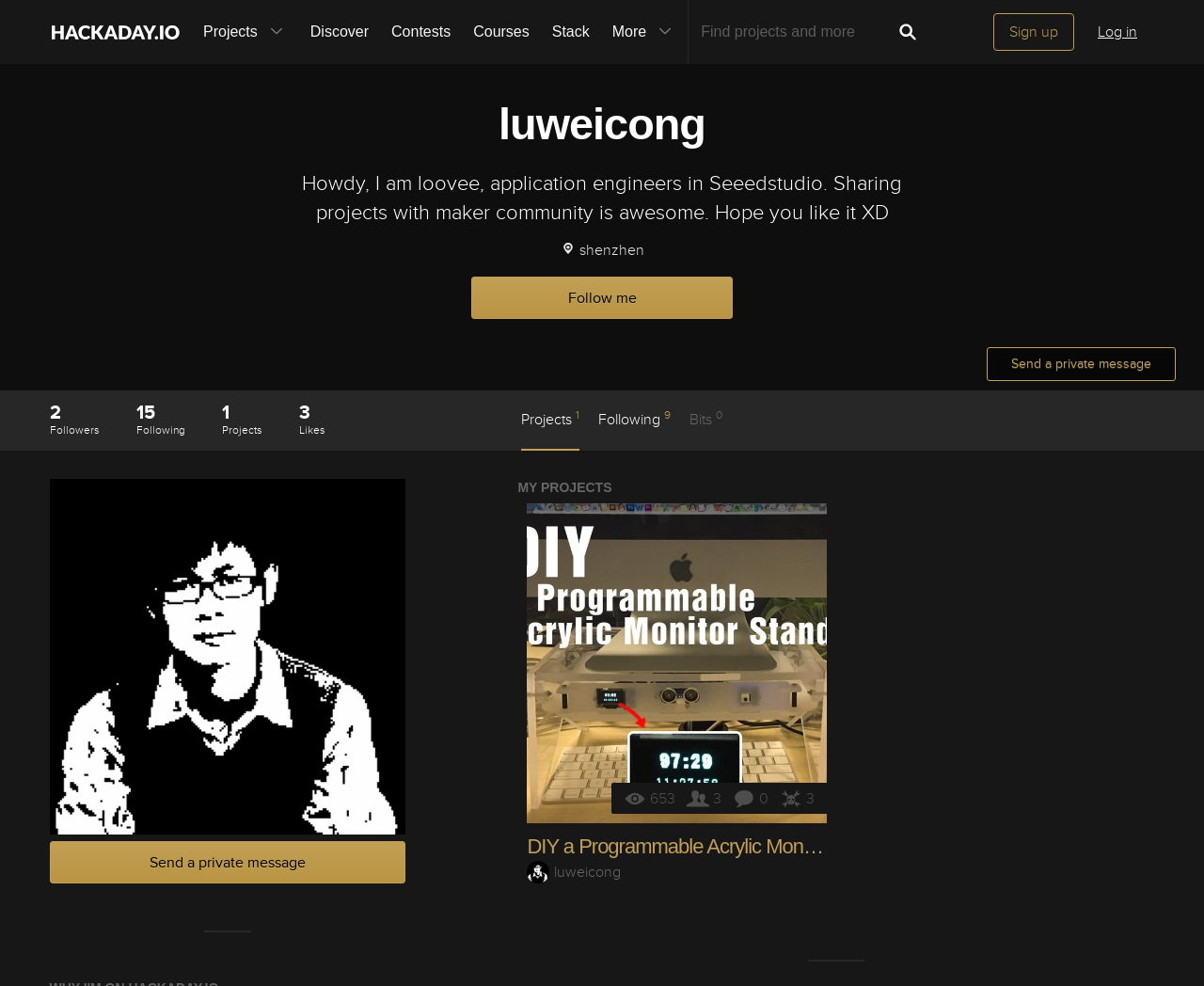Please determine the bounding box coordinates, formatted as (top-left x, top-left y, bottom-right x, bottom-right y), with all values as floating point numbers between 0 and 1. Identify the bounding box of the region described as: Send a private message

[0.041, 0.853, 0.337, 0.896]